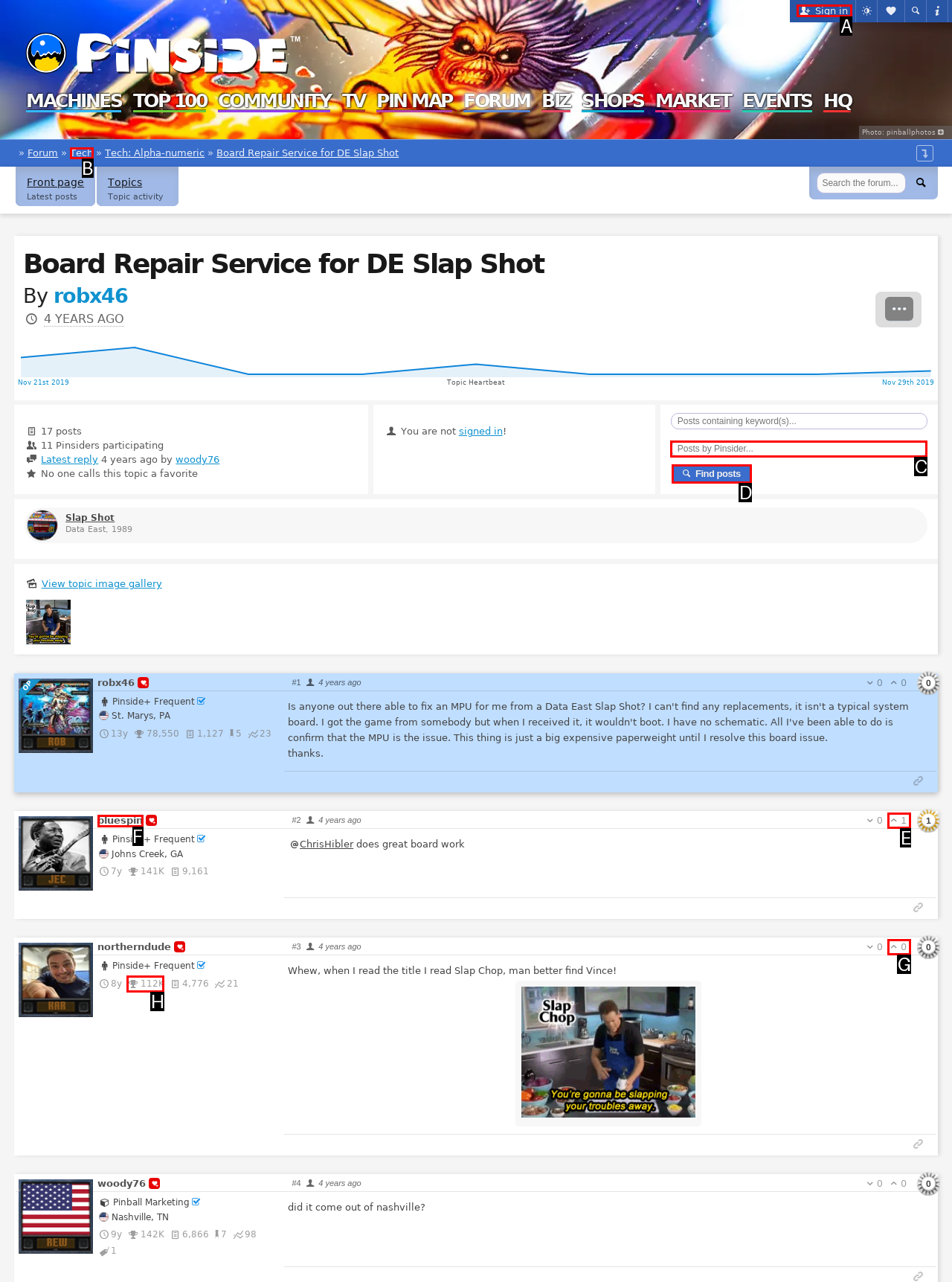From the given options, tell me which letter should be clicked to complete this task: Sign in
Answer with the letter only.

A